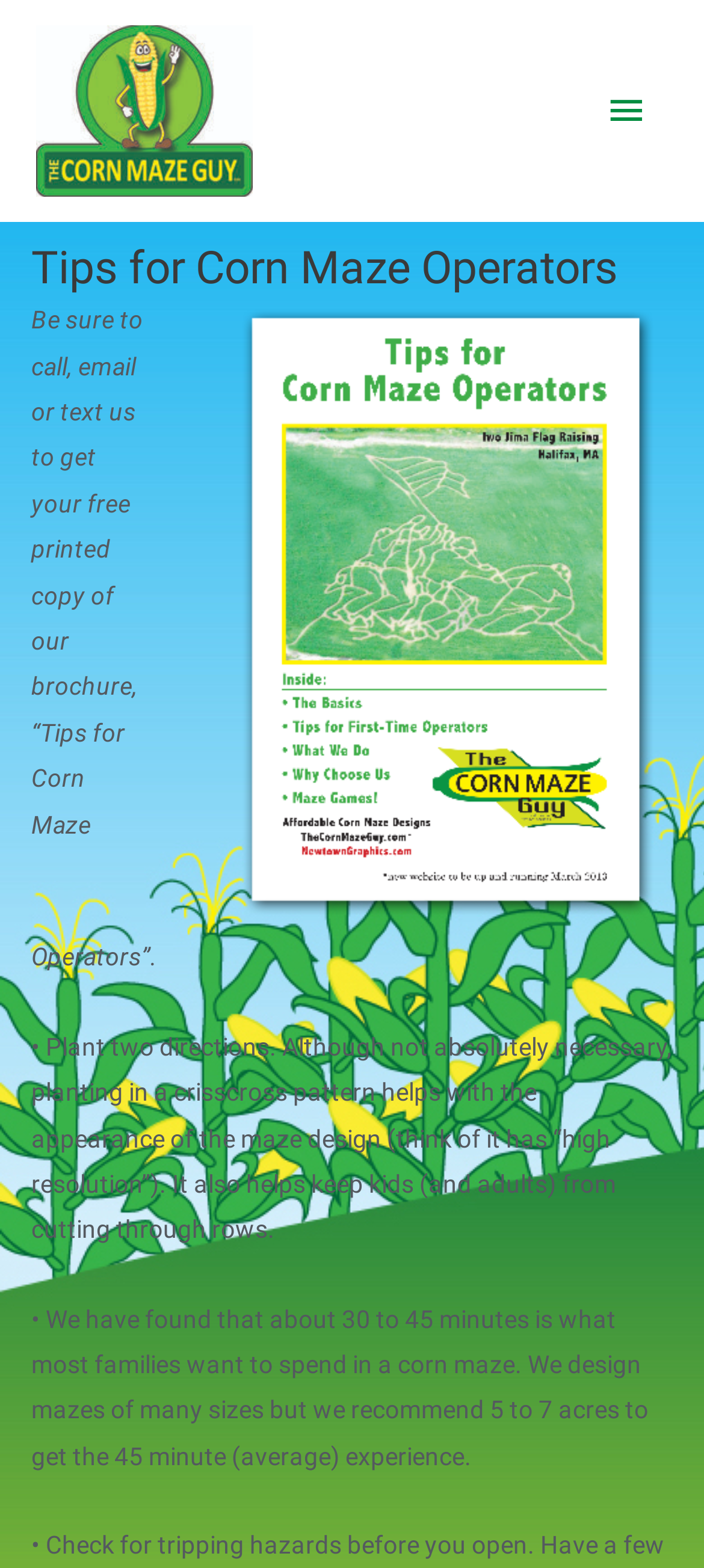What is the recommended size of a corn maze?
Please provide a single word or phrase based on the screenshot.

5 to 7 acres